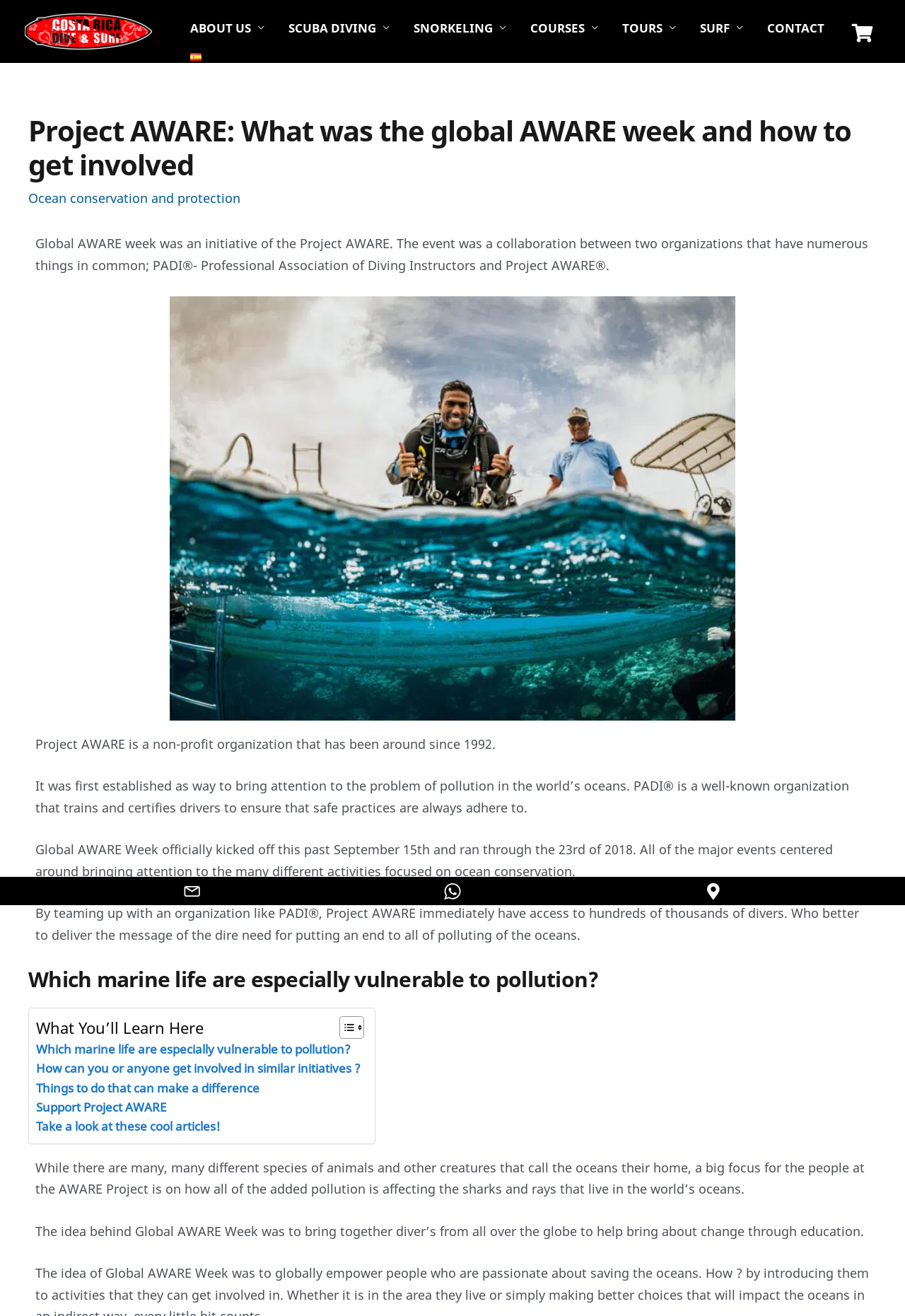Answer the following in one word or a short phrase: 
What is the purpose of Global AWARE Week?

Bring about change through education